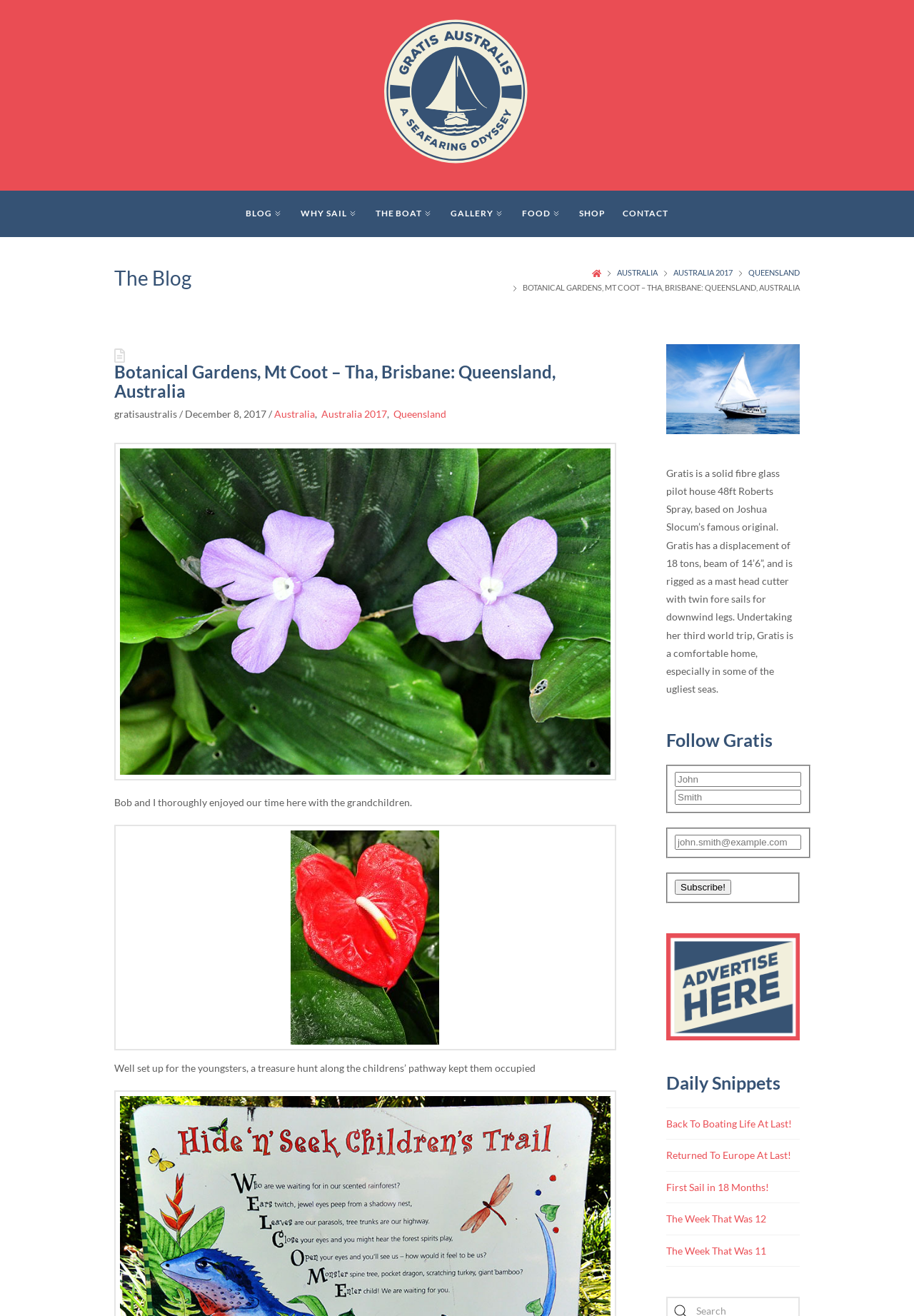What is the purpose of the treasure hunt?
Please provide a single word or phrase as the answer based on the screenshot.

To keep children occupied